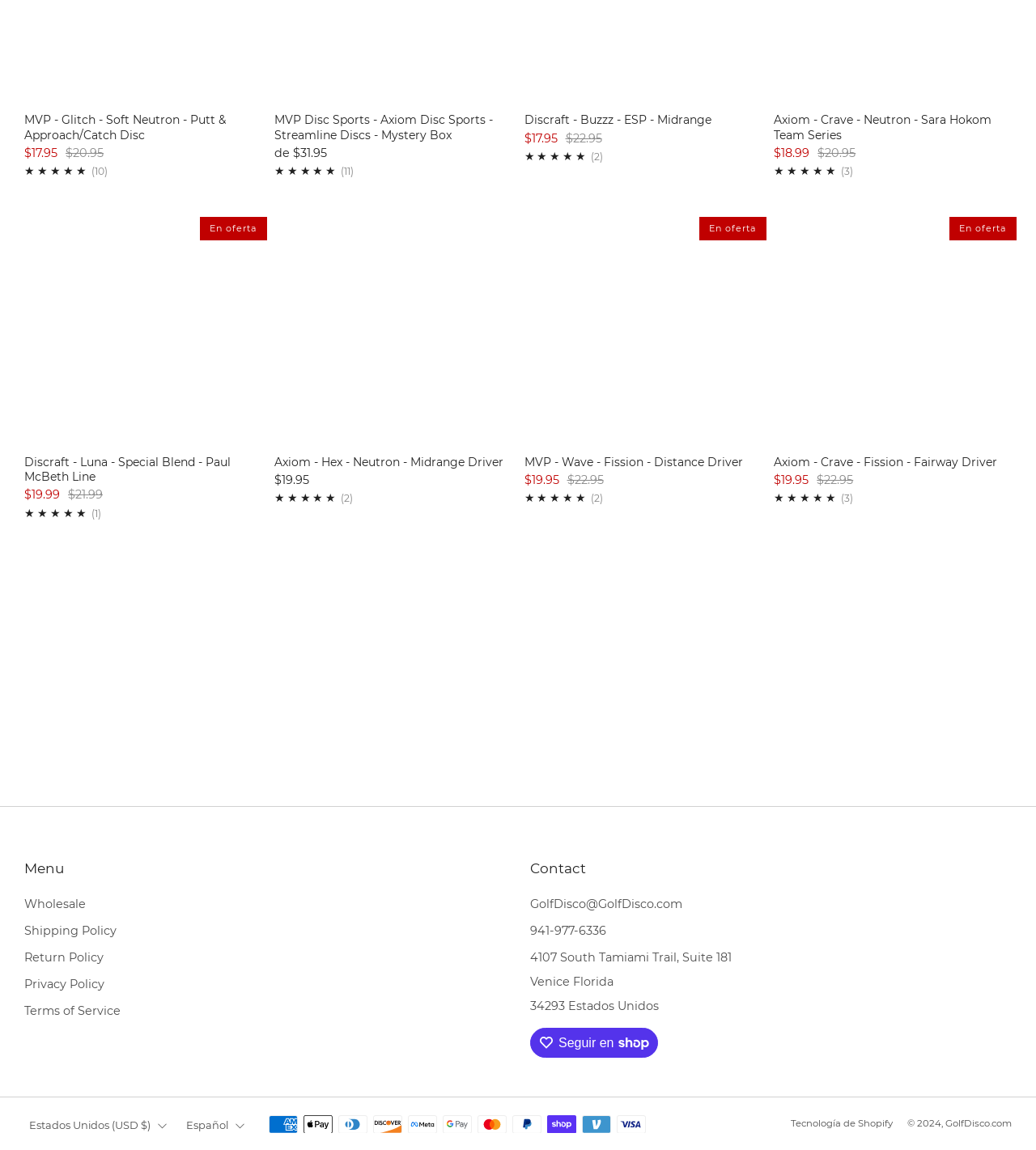Please specify the coordinates of the bounding box for the element that should be clicked to carry out this instruction: "Contact us via email". The coordinates must be four float numbers between 0 and 1, formatted as [left, top, right, bottom].

[0.512, 0.779, 0.659, 0.792]